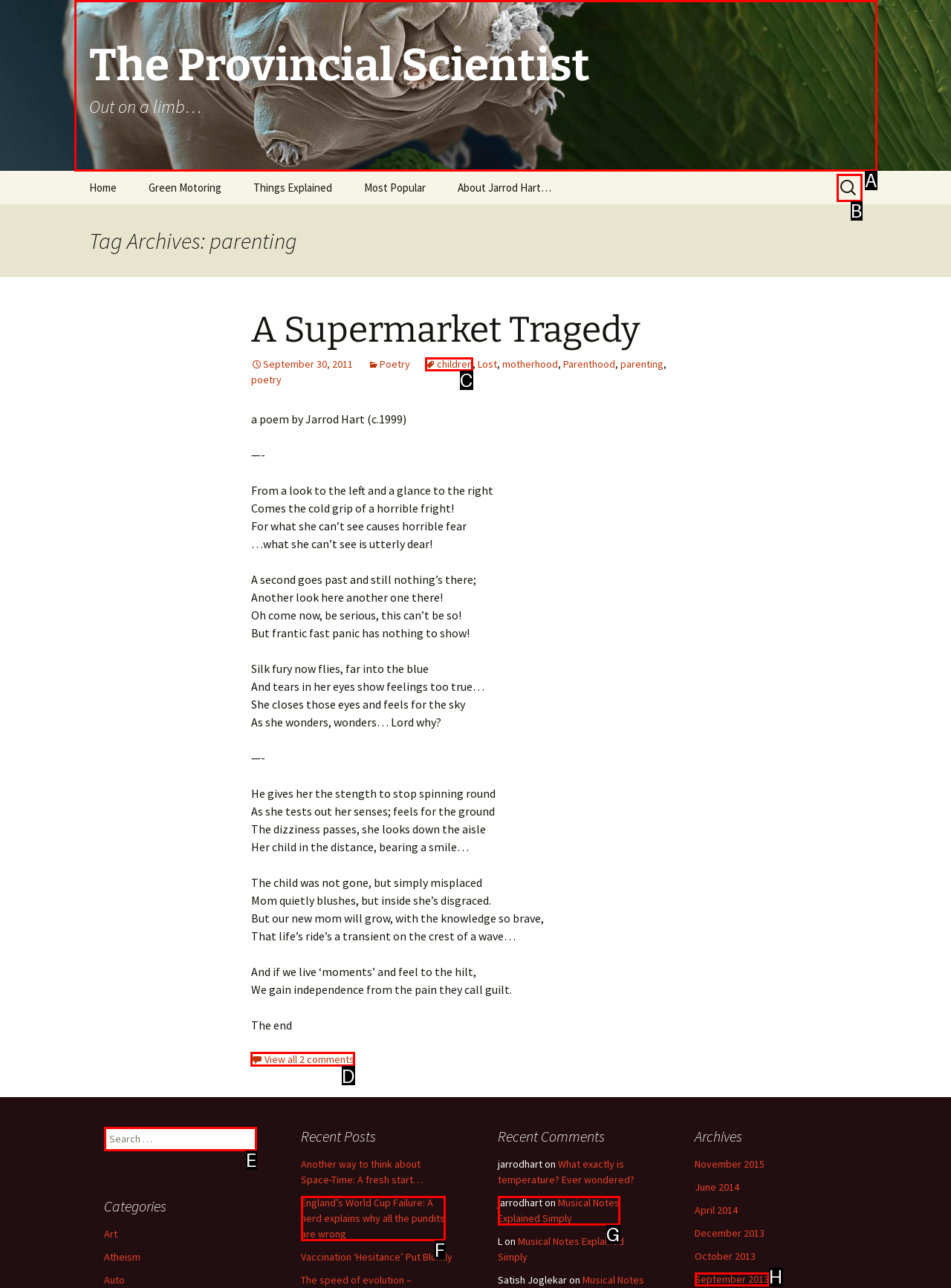Determine the letter of the element you should click to carry out the task: Read all reviews
Answer with the letter from the given choices.

None